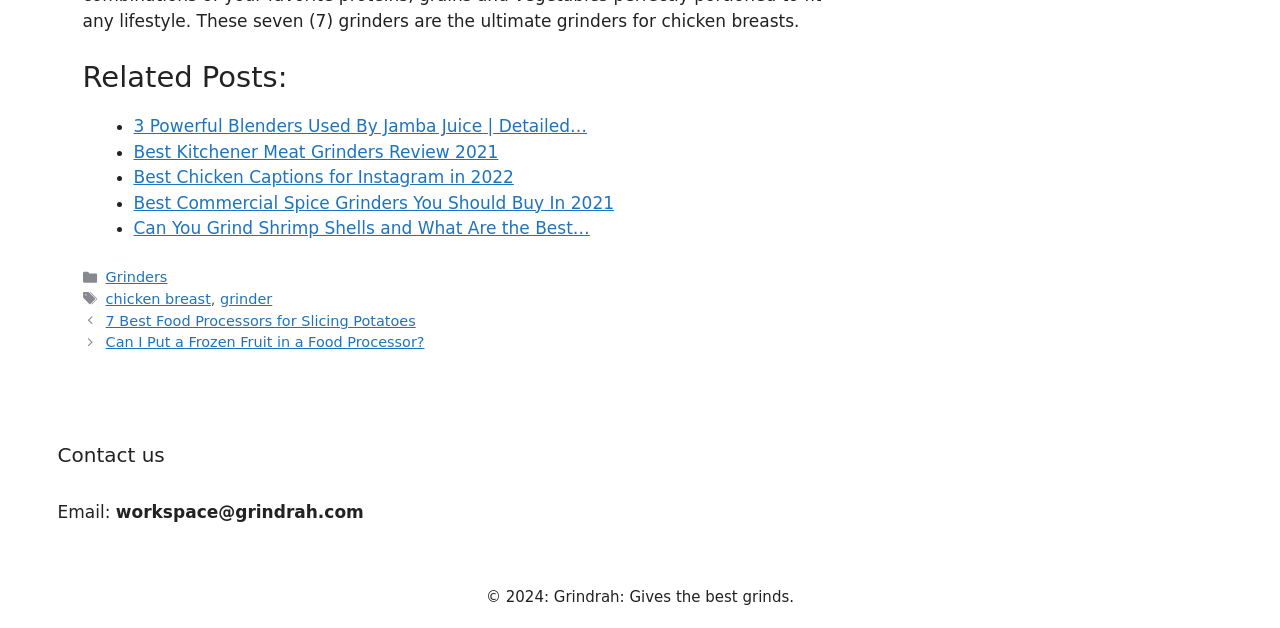Specify the bounding box coordinates of the element's area that should be clicked to execute the given instruction: "View older posts". The coordinates should be four float numbers between 0 and 1, i.e., [left, top, right, bottom].

None